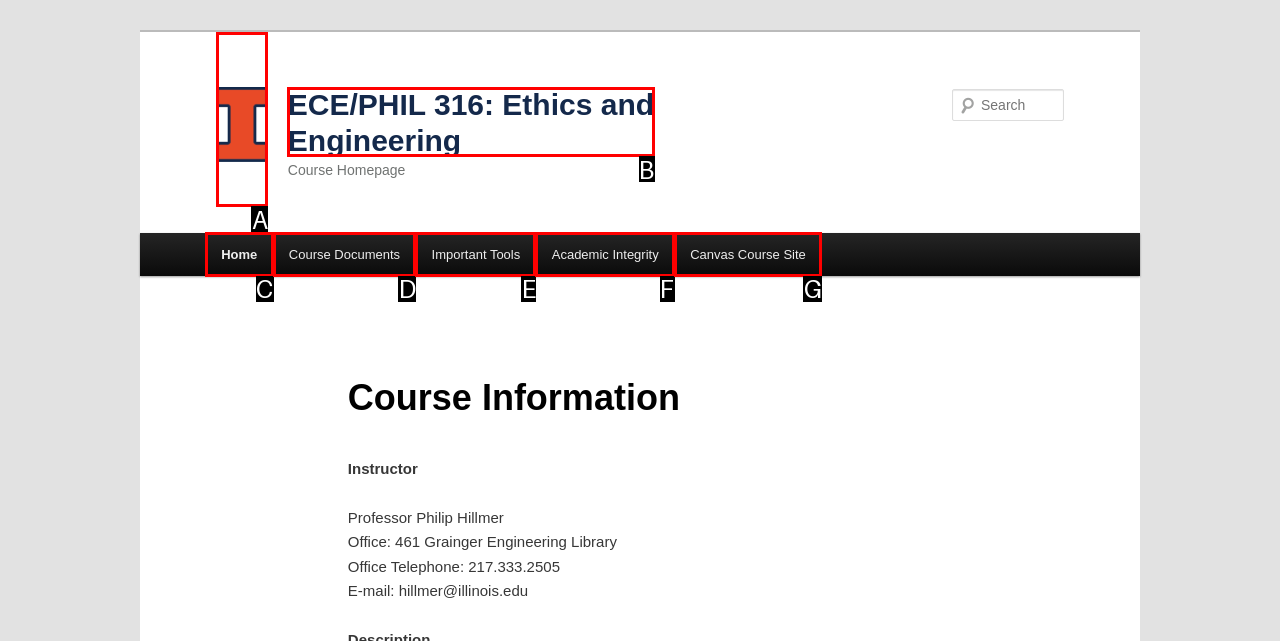Determine the option that best fits the description: Canvas Course Site
Reply with the letter of the correct option directly.

G